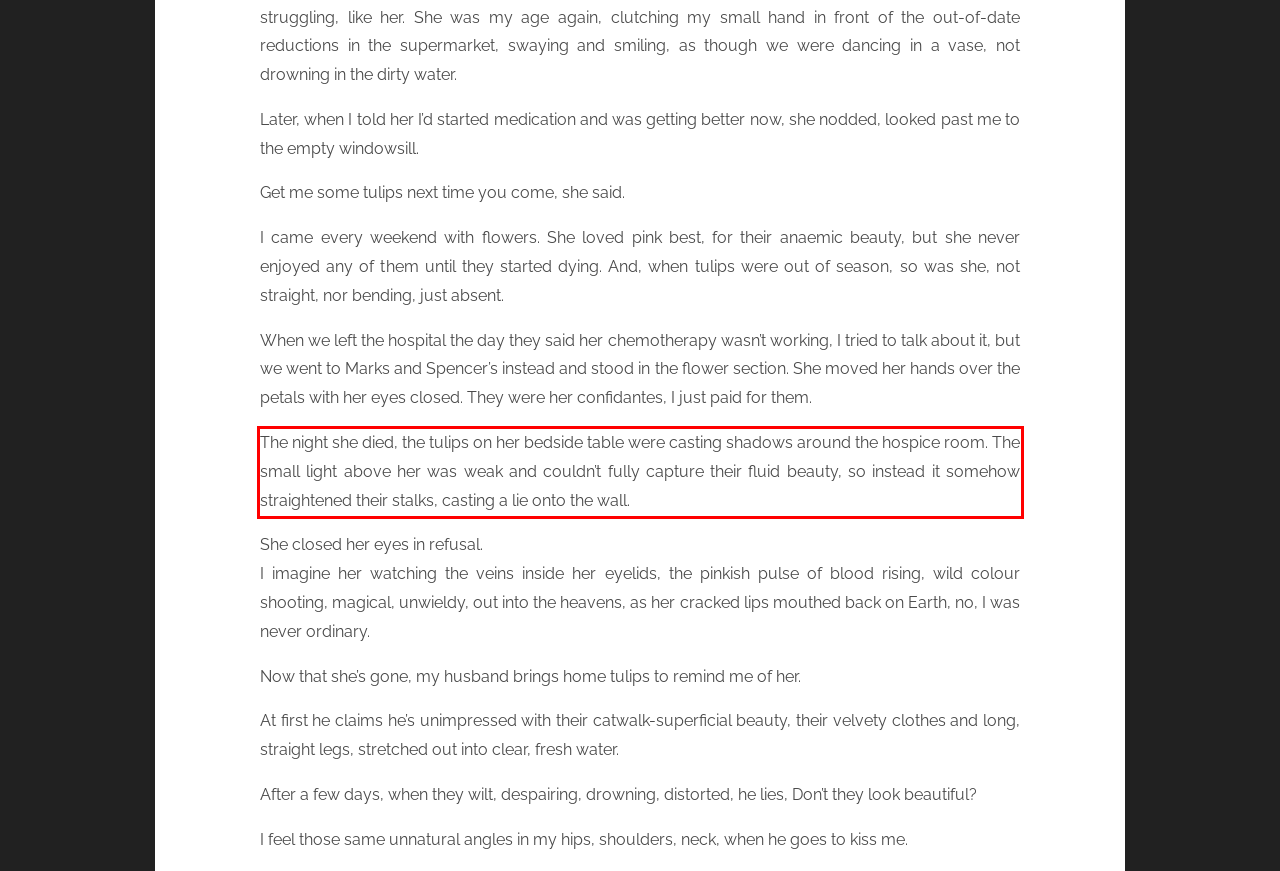You have a screenshot of a webpage with a UI element highlighted by a red bounding box. Use OCR to obtain the text within this highlighted area.

The night she died, the tulips on her bedside table were casting shadows around the hospice room. The small light above her was weak and couldn’t fully capture their fluid beauty, so instead it somehow straightened their stalks, casting a lie onto the wall.